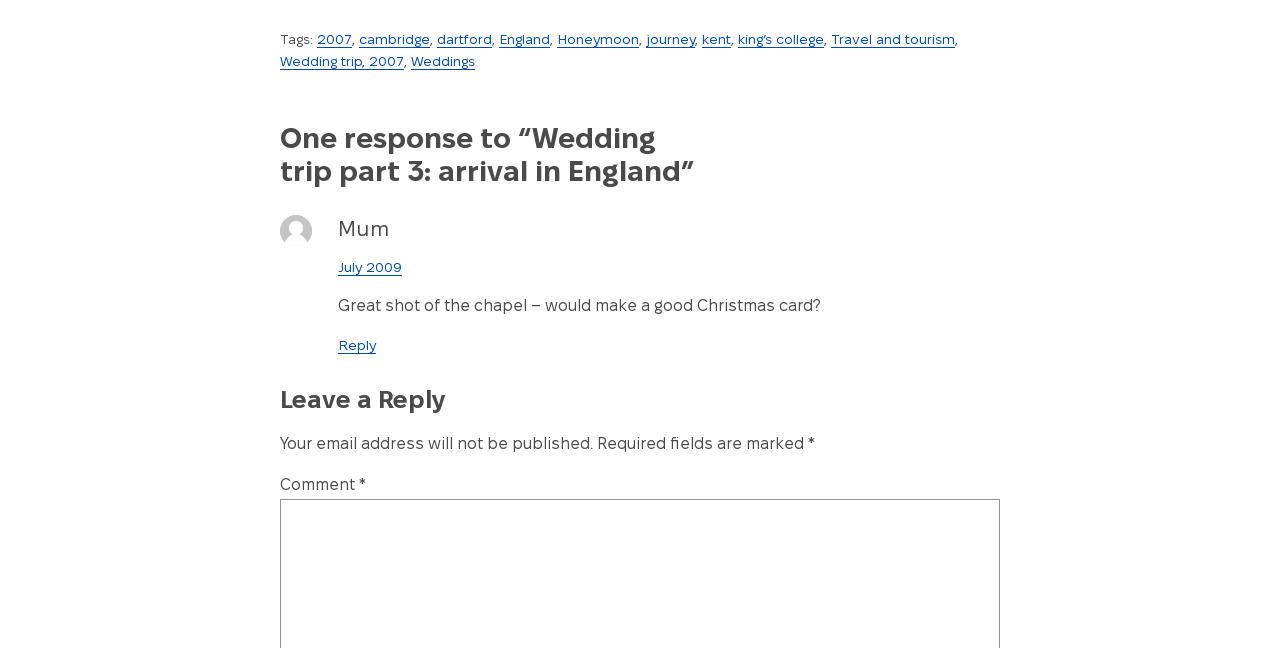Bounding box coordinates are specified in the format (top-left x, top-left y, bottom-right x, bottom-right y). All values are floating point numbers bounded between 0 and 1. Please provide the bounding box coordinate of the region this sentence describes: king’s college

[0.577, 0.052, 0.644, 0.072]